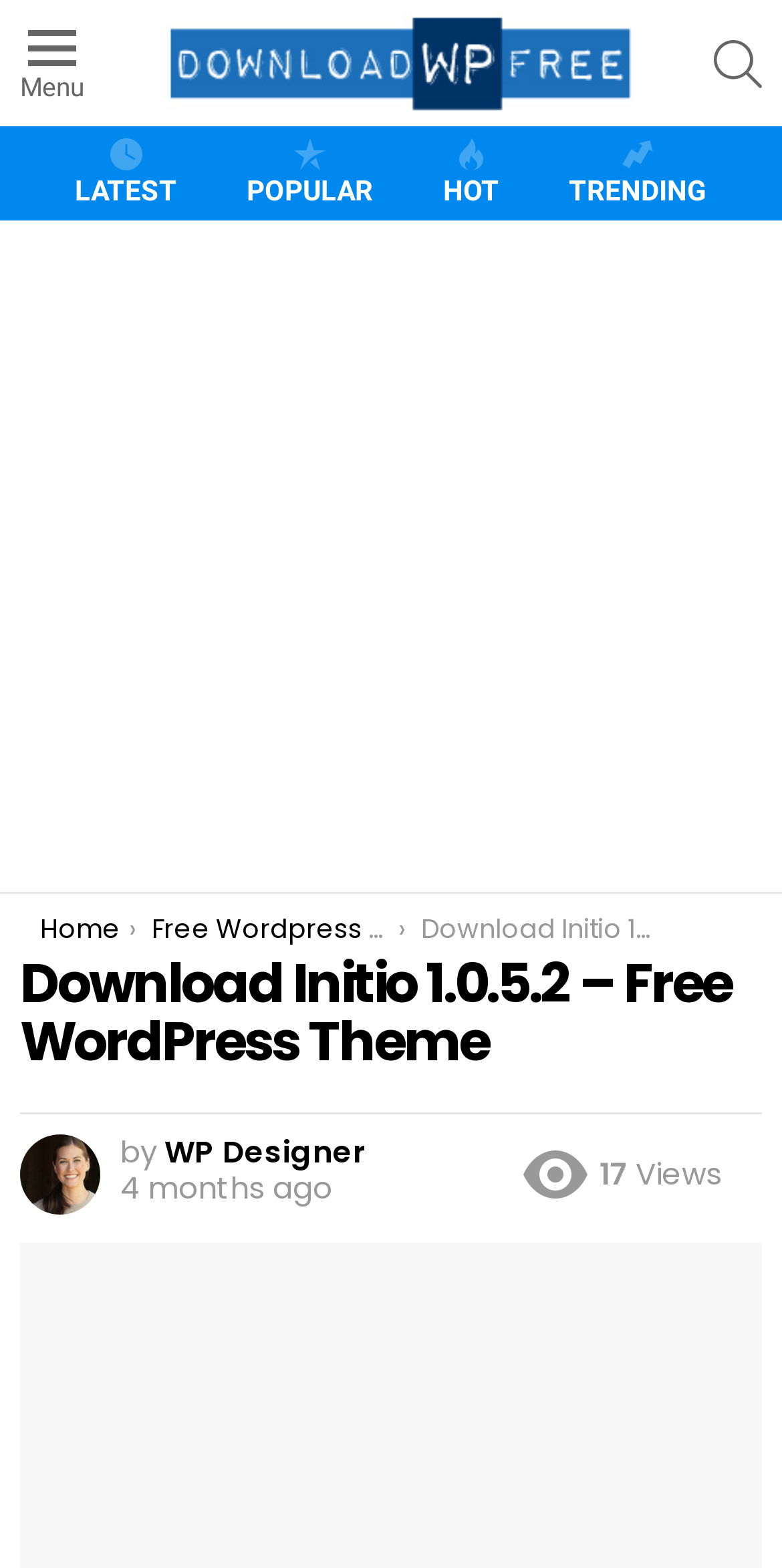Determine the bounding box coordinates for the HTML element mentioned in the following description: "alt="Download Wordpress Themes Free"". The coordinates should be a list of four floats ranging from 0 to 1, represented as [left, top, right, bottom].

[0.209, 0.006, 0.812, 0.074]